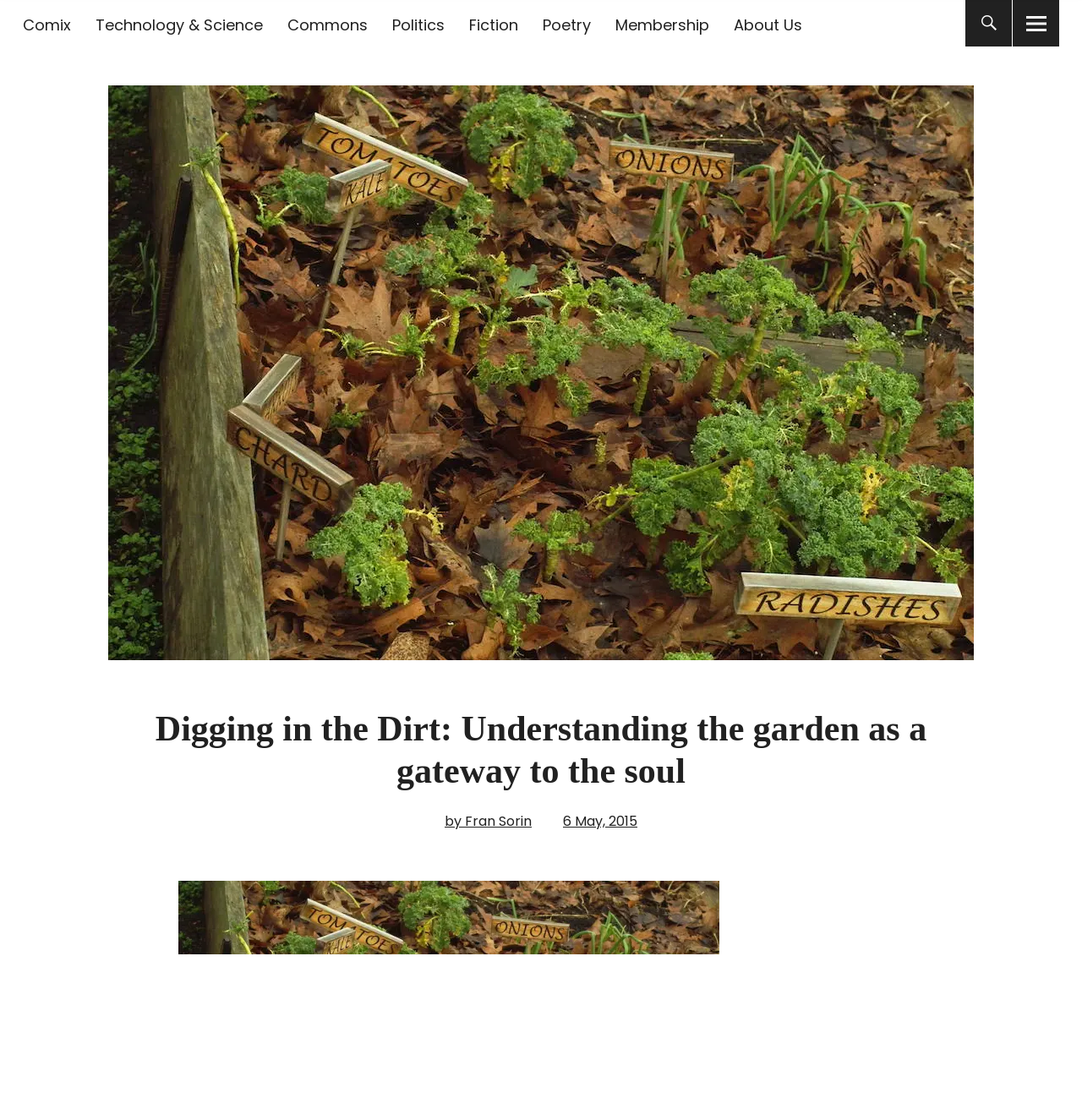Identify the bounding box coordinates of the HTML element based on this description: "by Fran Sorin".

[0.411, 0.725, 0.491, 0.742]